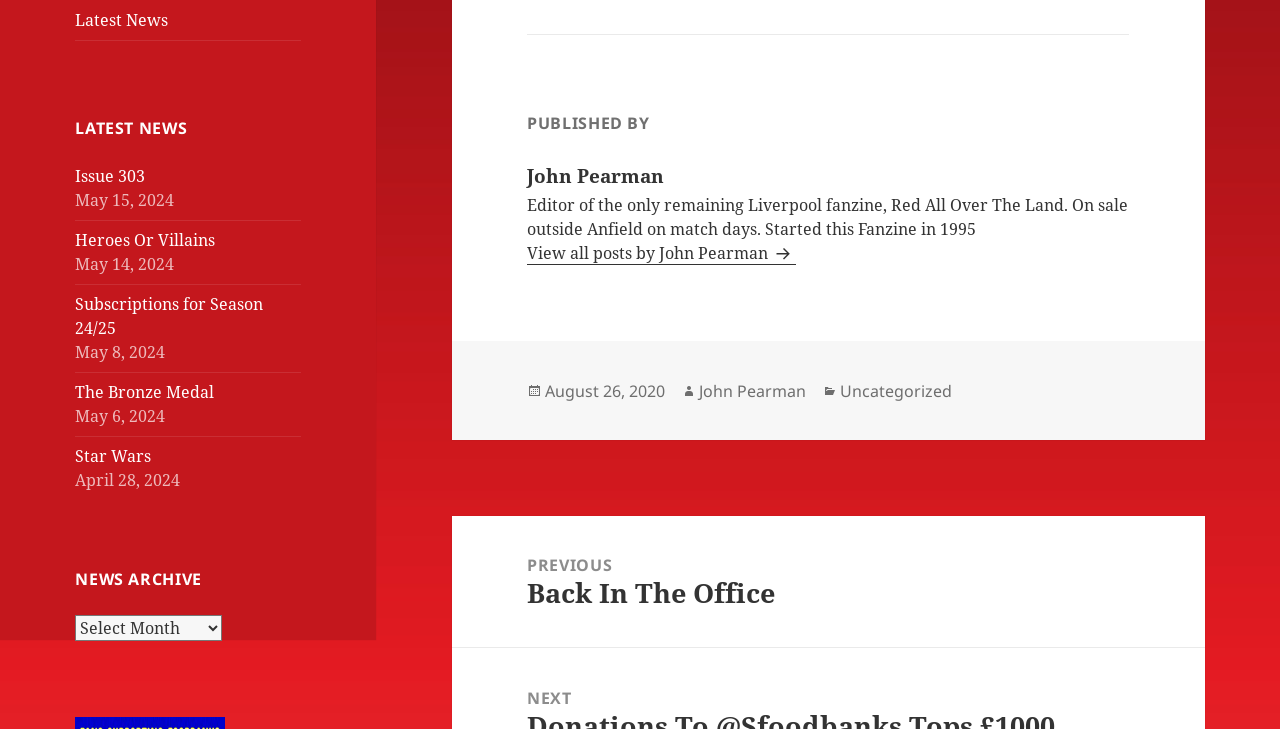Please find the bounding box coordinates in the format (top-left x, top-left y, bottom-right x, bottom-right y) for the given element description. Ensure the coordinates are floating point numbers between 0 and 1. Description: Subscriptions for Season 24/25

[0.059, 0.402, 0.206, 0.465]